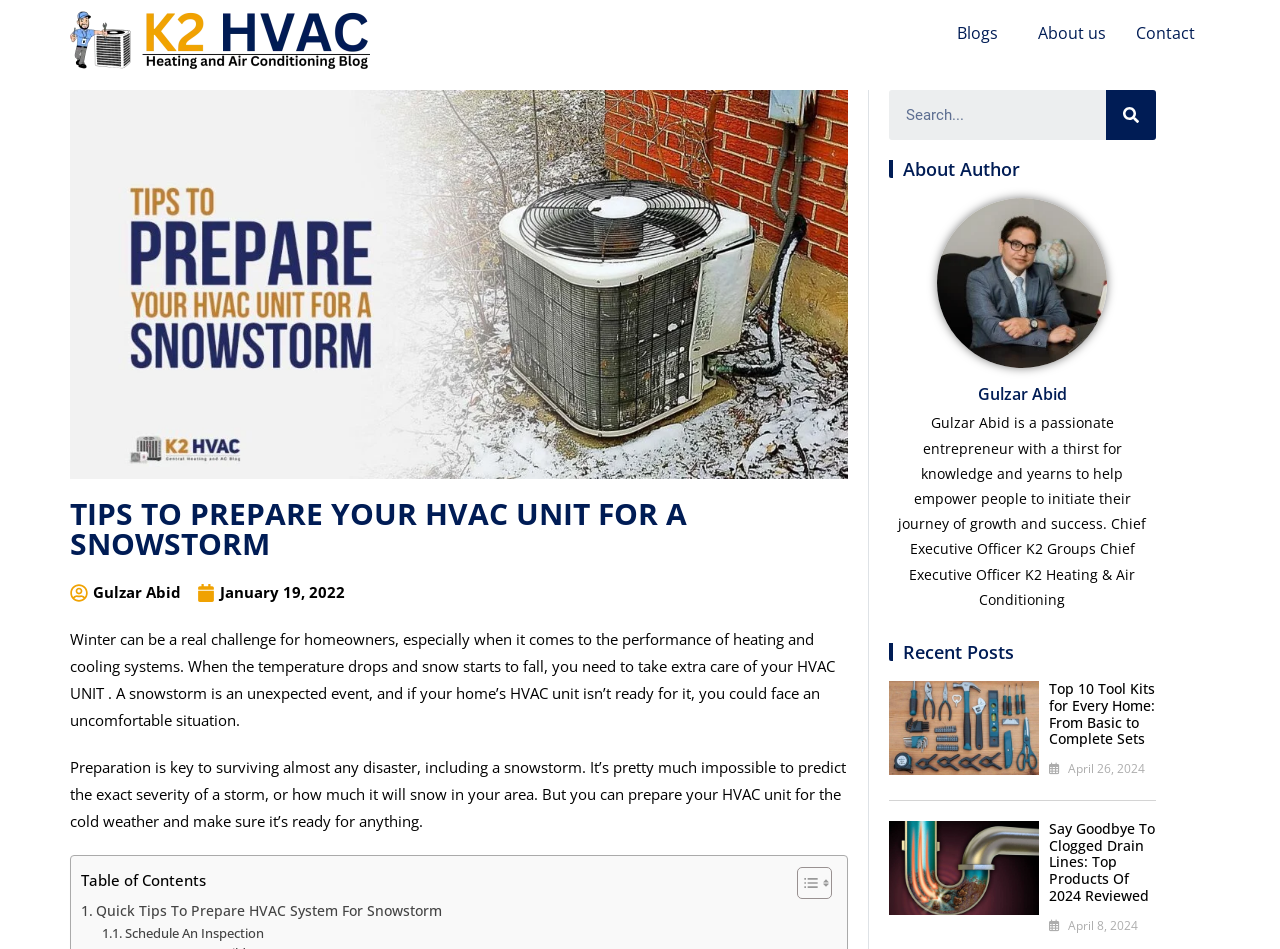How many links are there in the table of contents?
Give a one-word or short-phrase answer derived from the screenshot.

2